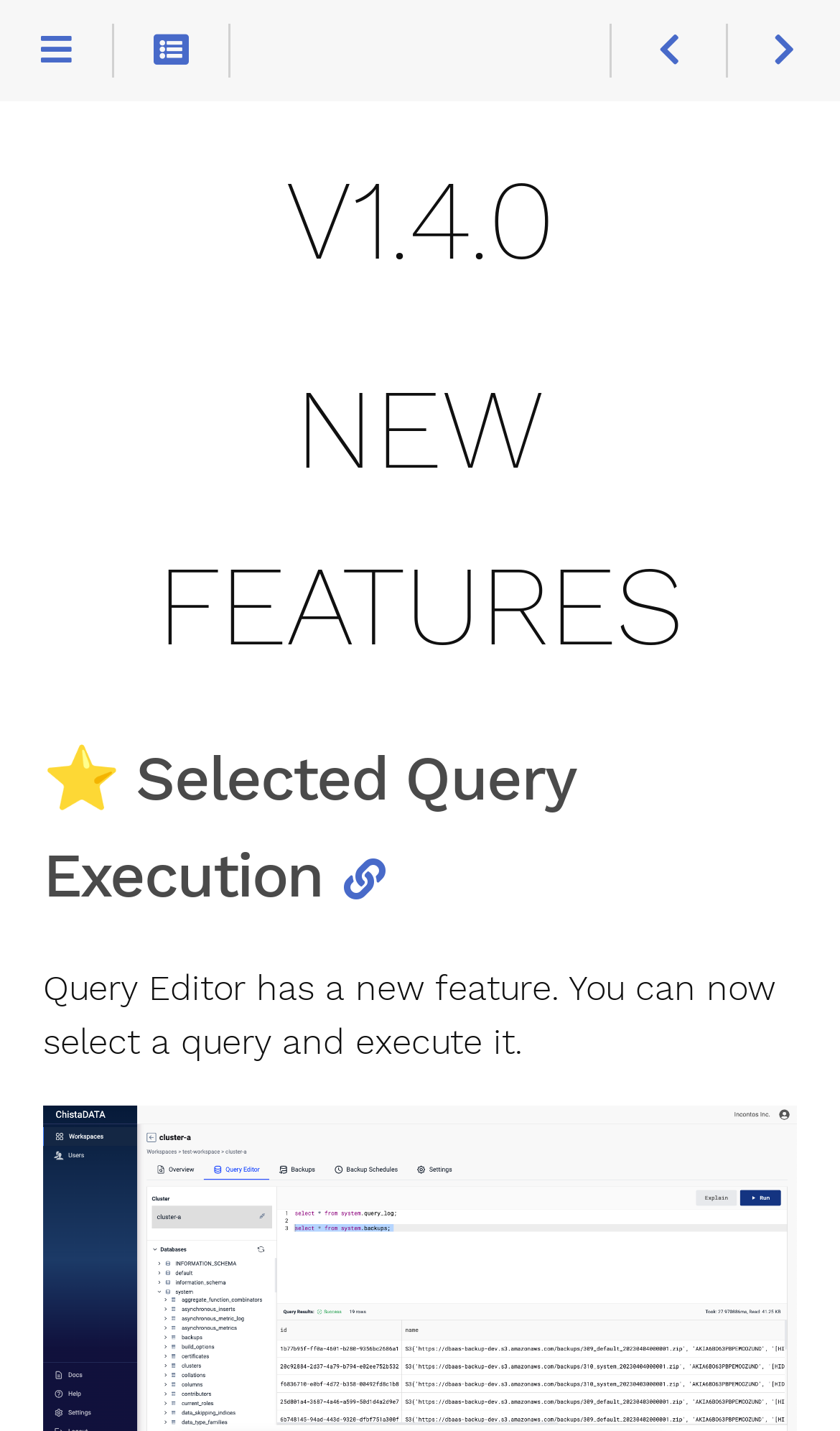Predict the bounding box of the UI element that fits this description: "title="Table of Contents (CTRL+ALT+t)"".

[0.137, 0.016, 0.273, 0.055]